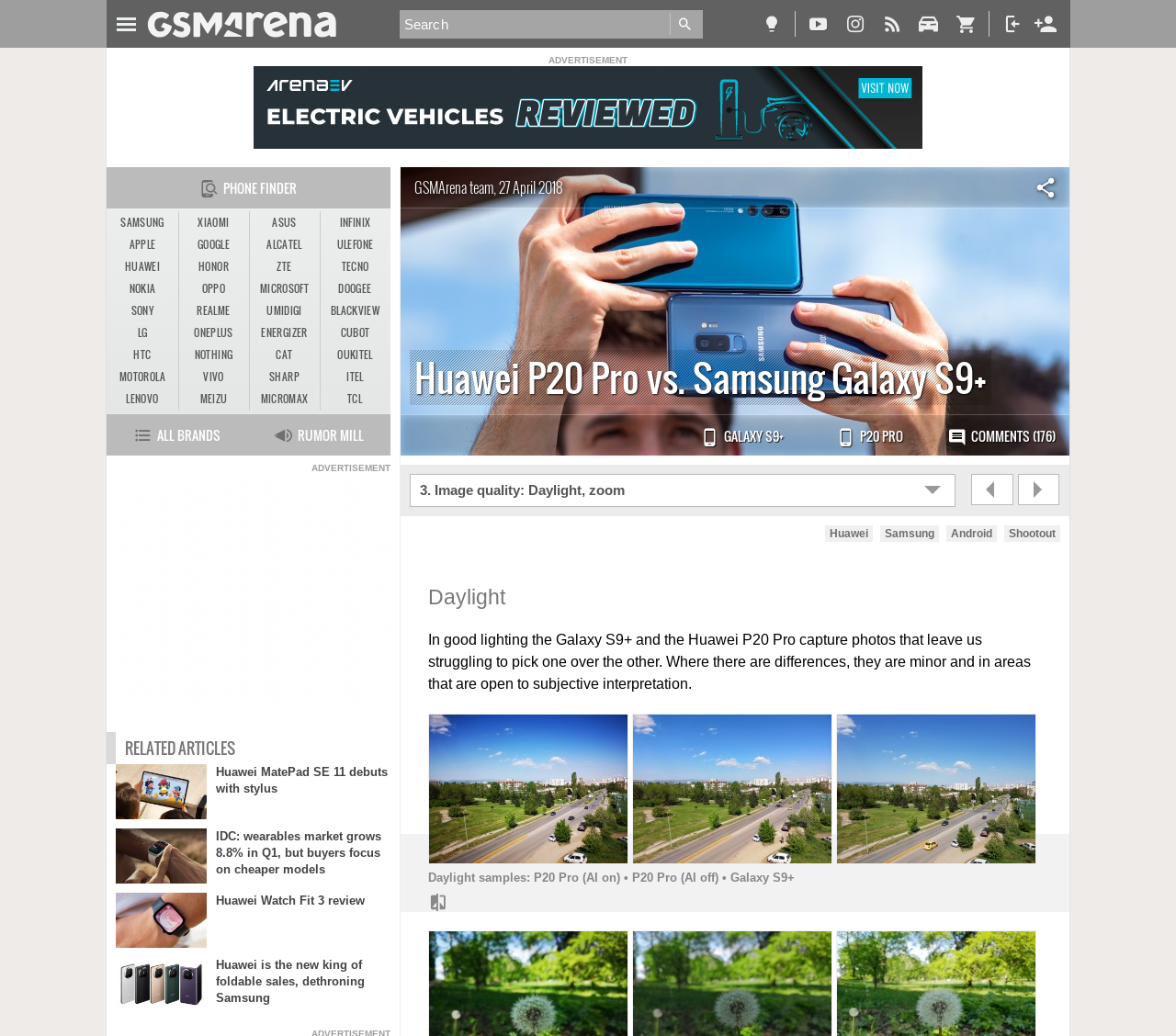Predict the bounding box coordinates of the area that should be clicked to accomplish the following instruction: "Read the article 'Celebrating the Beats'". The bounding box coordinates should consist of four float numbers between 0 and 1, i.e., [left, top, right, bottom].

None